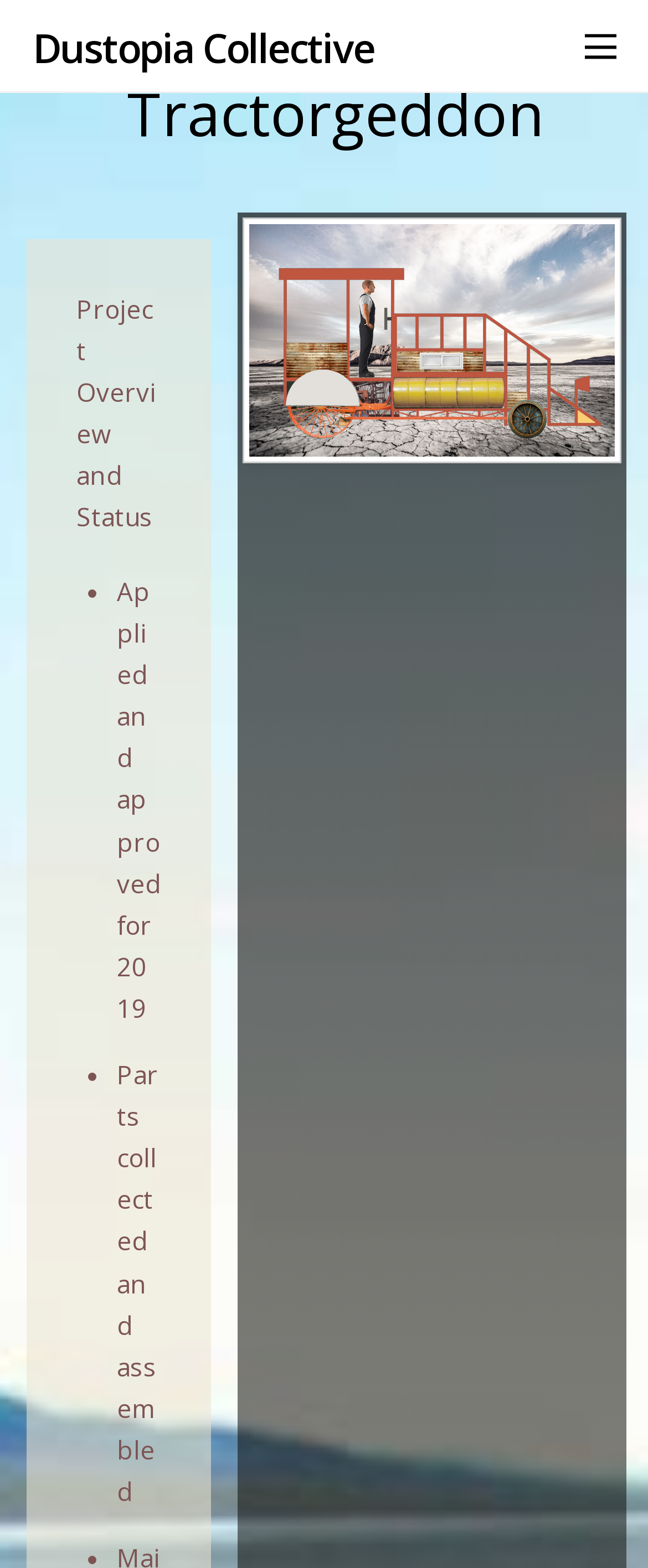Determine the main headline from the webpage and extract its text.

Previously known as...Karma Karriage
Mutant Vehicle